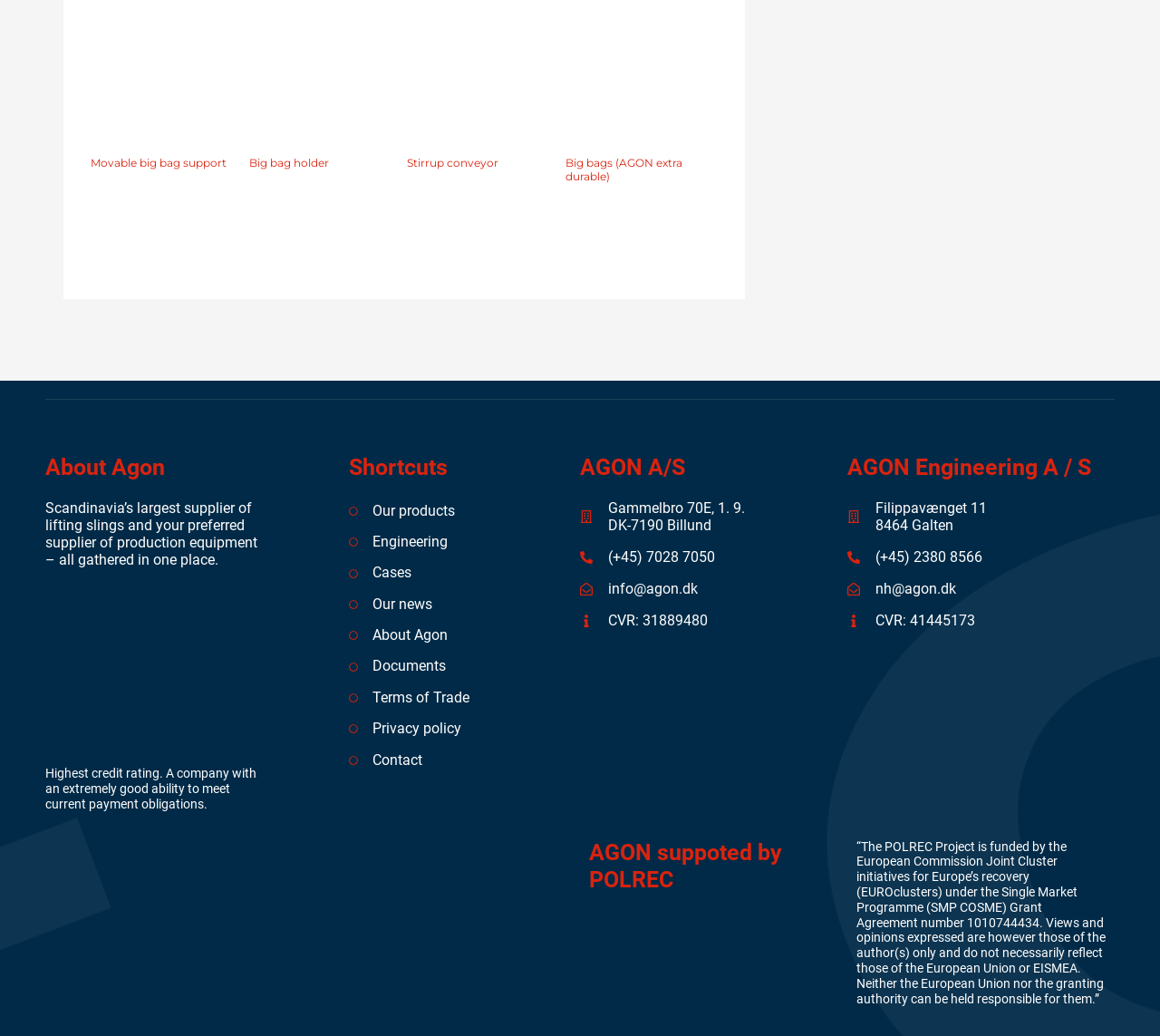From the details in the image, provide a thorough response to the question: How many companies are listed on the webpage?

The webpage lists two companies: AGON A/S and AGON Engineering A/S, with their respective addresses and contact information.